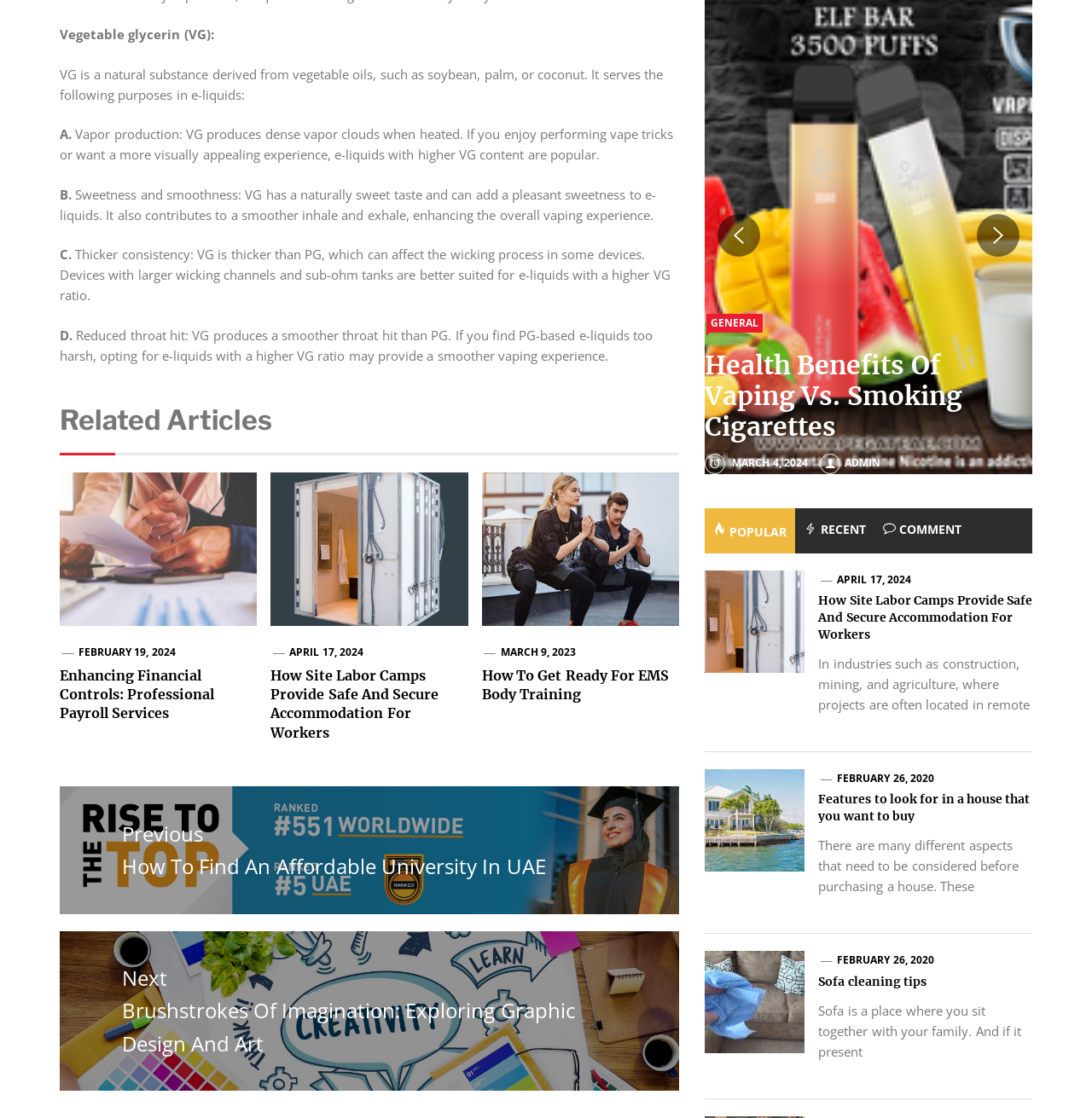Can you pinpoint the bounding box coordinates for the clickable element required for this instruction: "Read 'Enhancing Financial Controls: Professional Payroll Services'"? The coordinates should be four float numbers between 0 and 1, i.e., [left, top, right, bottom].

[0.055, 0.595, 0.235, 0.647]